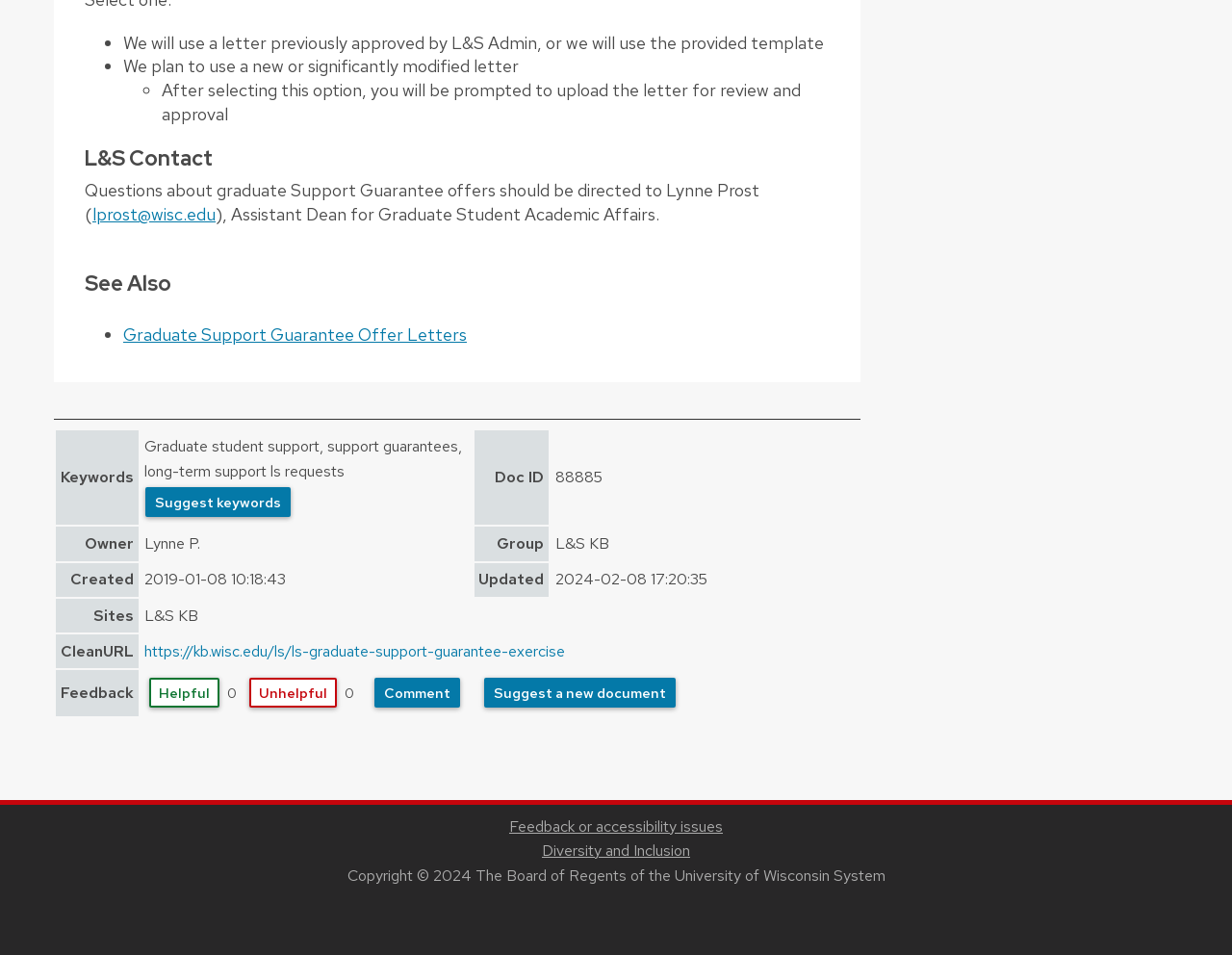Please identify the bounding box coordinates of the element I need to click to follow this instruction: "Click on 'Graduate Support Guarantee Offer Letters'".

[0.1, 0.339, 0.379, 0.362]